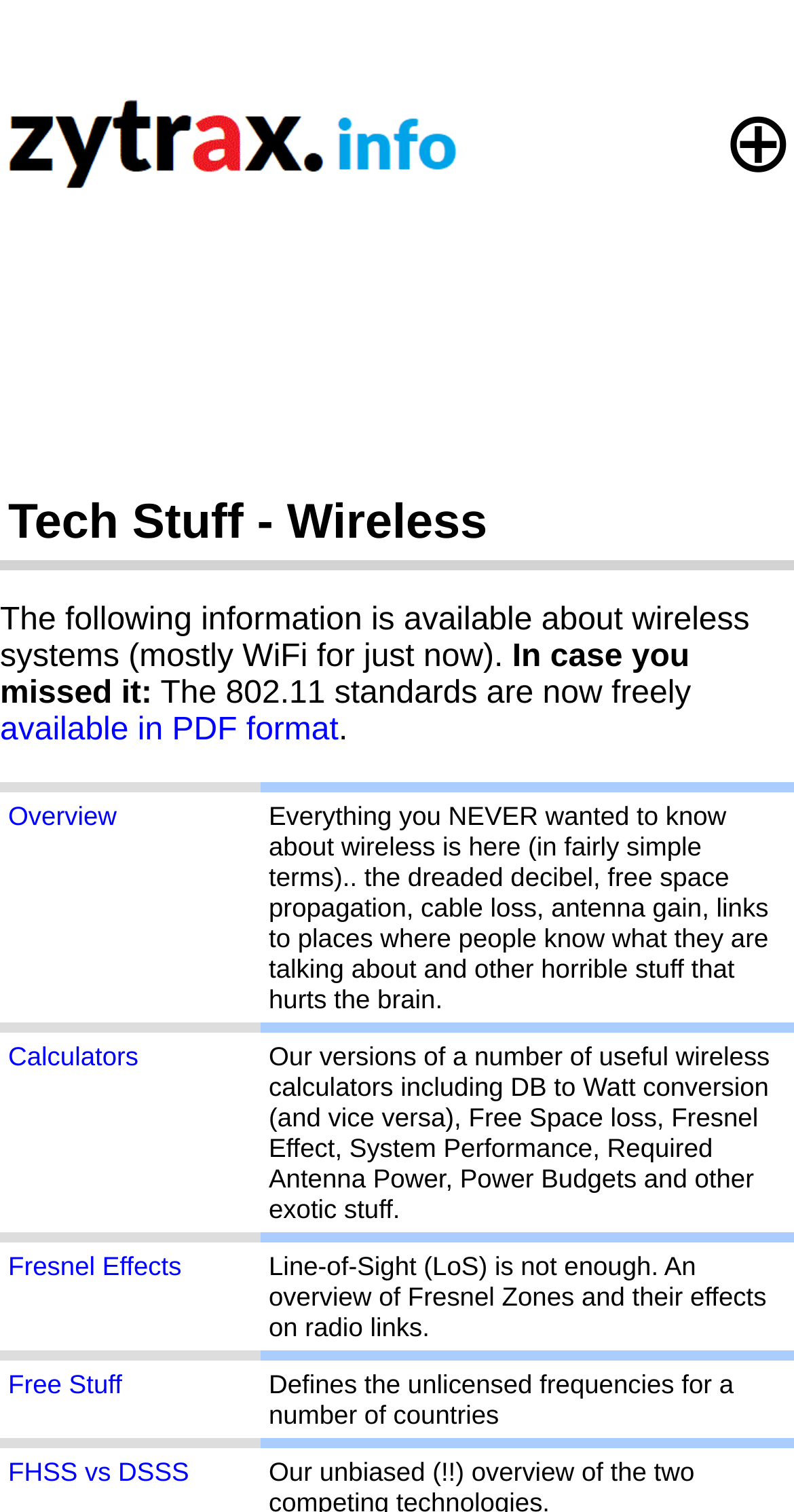Using the information in the image, could you please answer the following question in detail:
What is the logo image at the top left corner?

The logo image is located at the top left corner of the webpage, with a bounding box coordinate of [0.0, 0.061, 0.769, 0.132]. It is an image element with the description 'ZYTRAX Info Logo'.